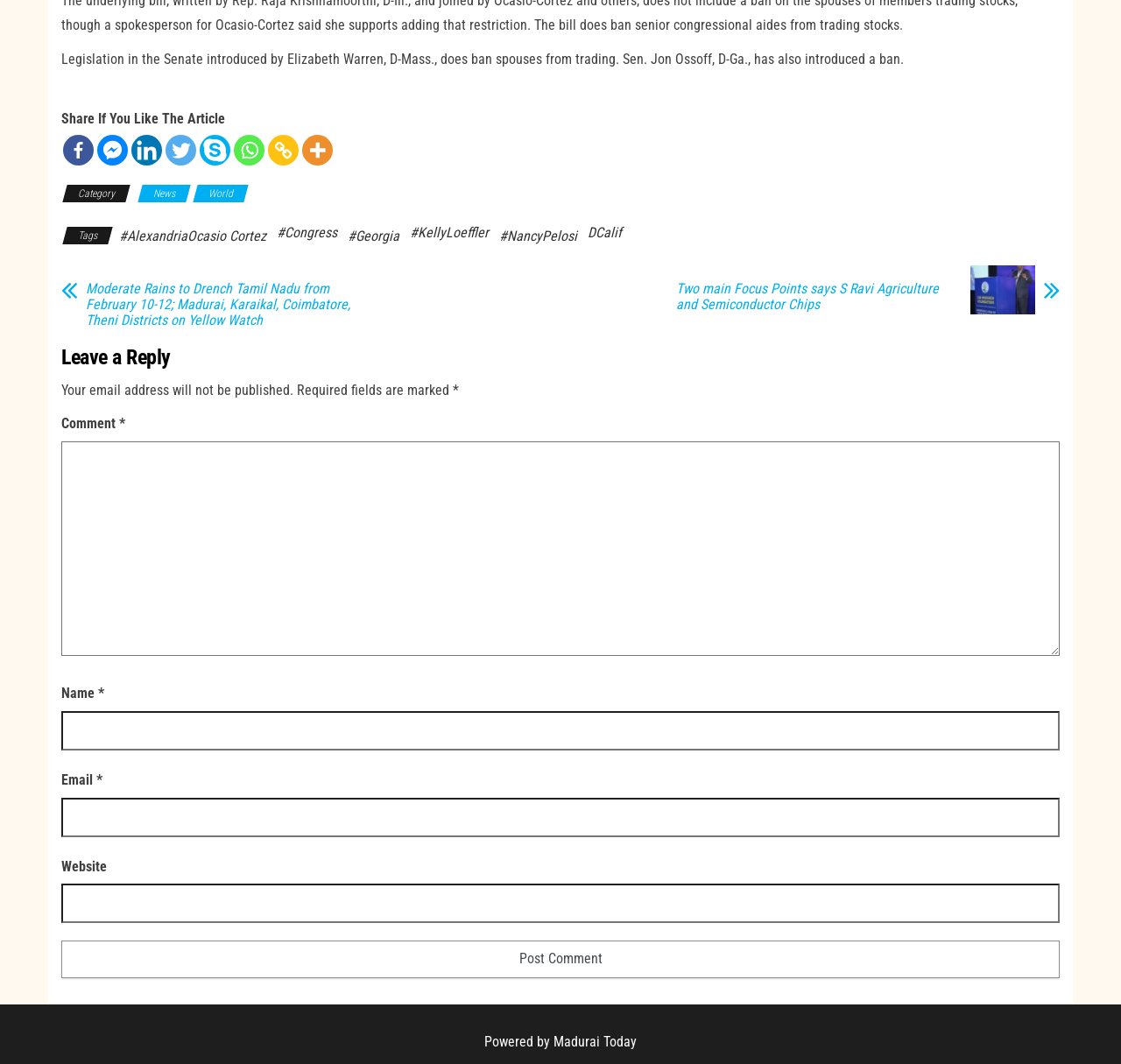Determine the bounding box coordinates for the clickable element required to fulfill the instruction: "Post a comment". Provide the coordinates as four float numbers between 0 and 1, i.e., [left, top, right, bottom].

[0.055, 0.884, 0.945, 0.919]